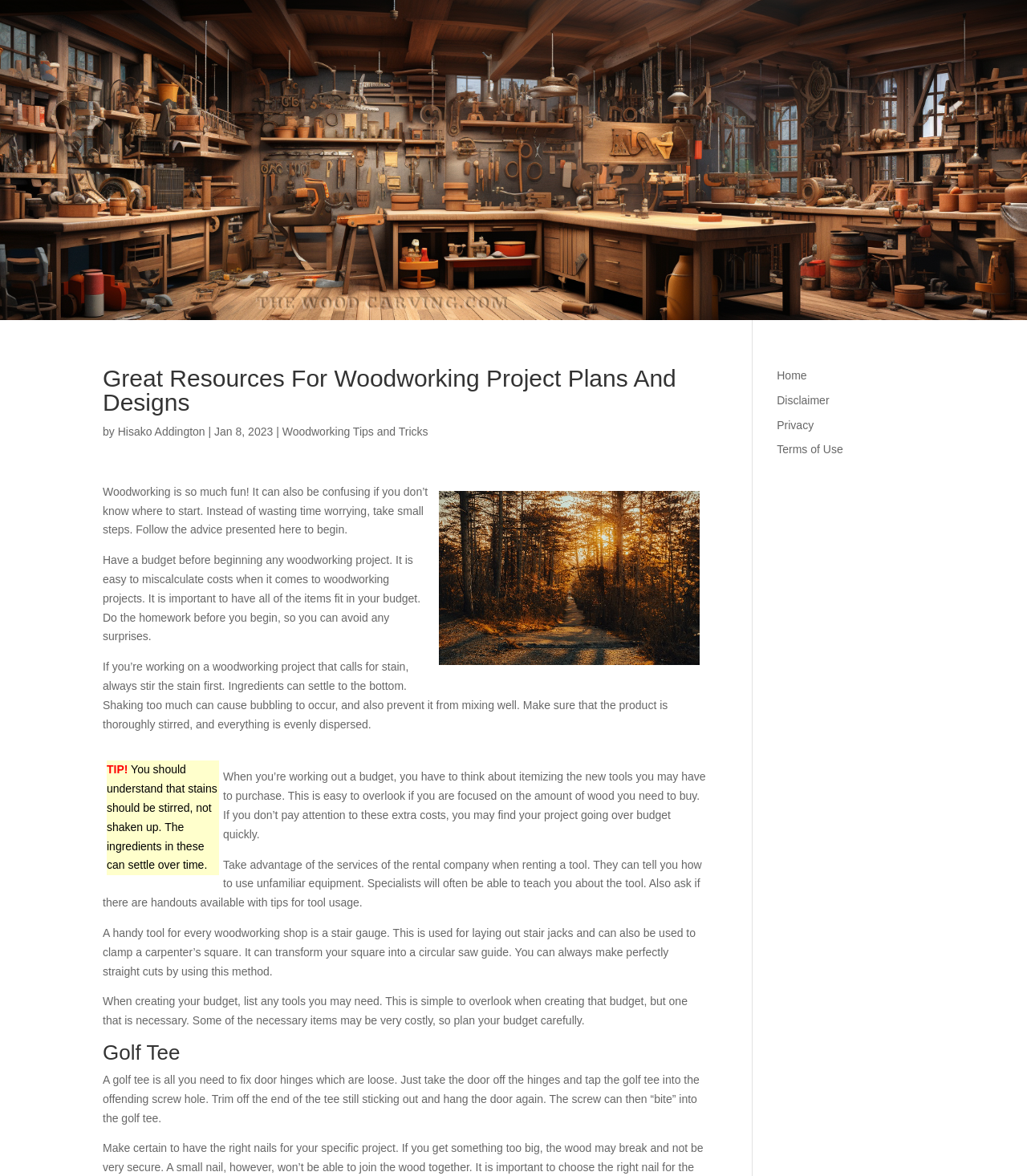Given the element description Woodworking Tips and Tricks, identify the bounding box coordinates for the UI element on the webpage screenshot. The format should be (top-left x, top-left y, bottom-right x, bottom-right y), with values between 0 and 1.

[0.275, 0.362, 0.417, 0.372]